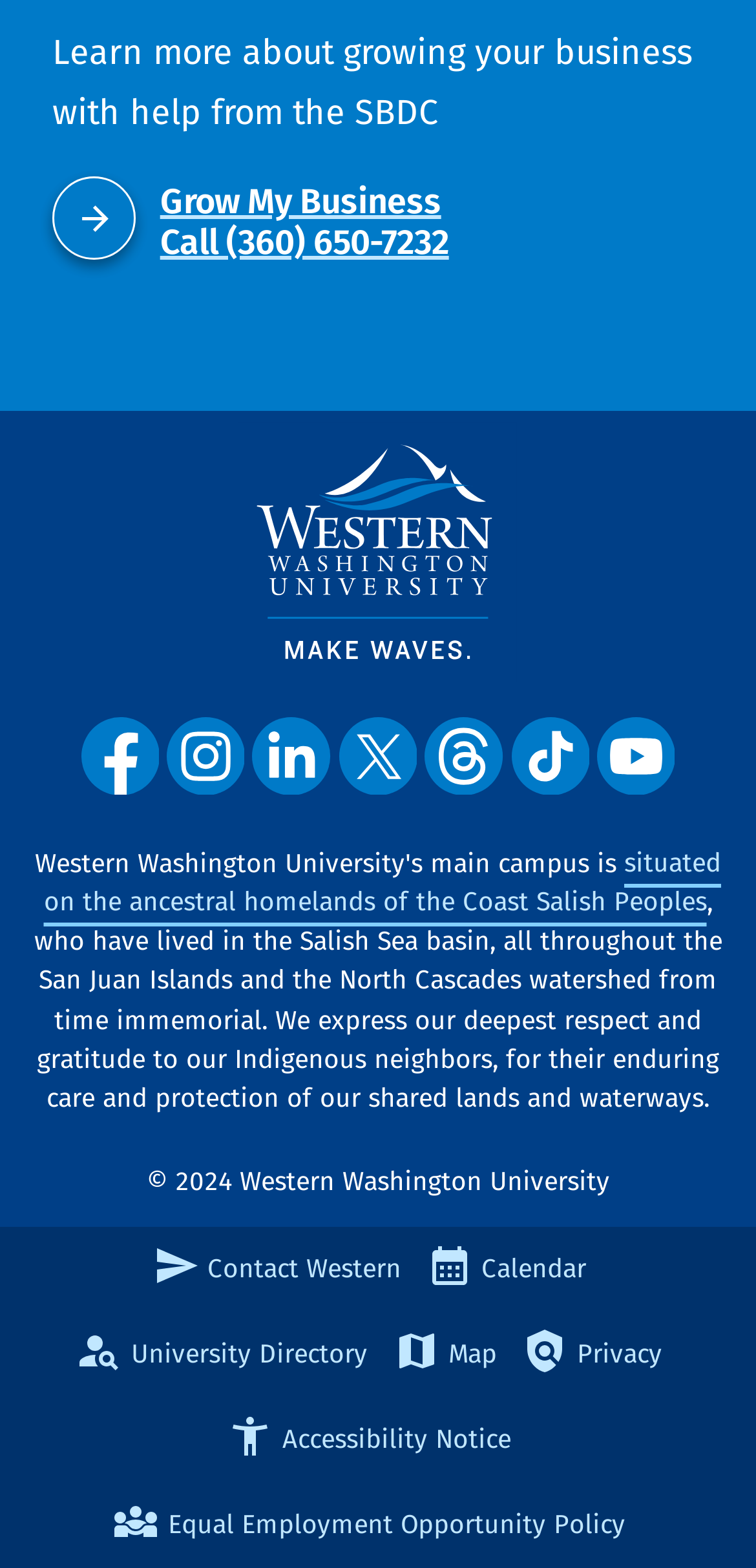Answer in one word or a short phrase: 
How many university links are available?

5